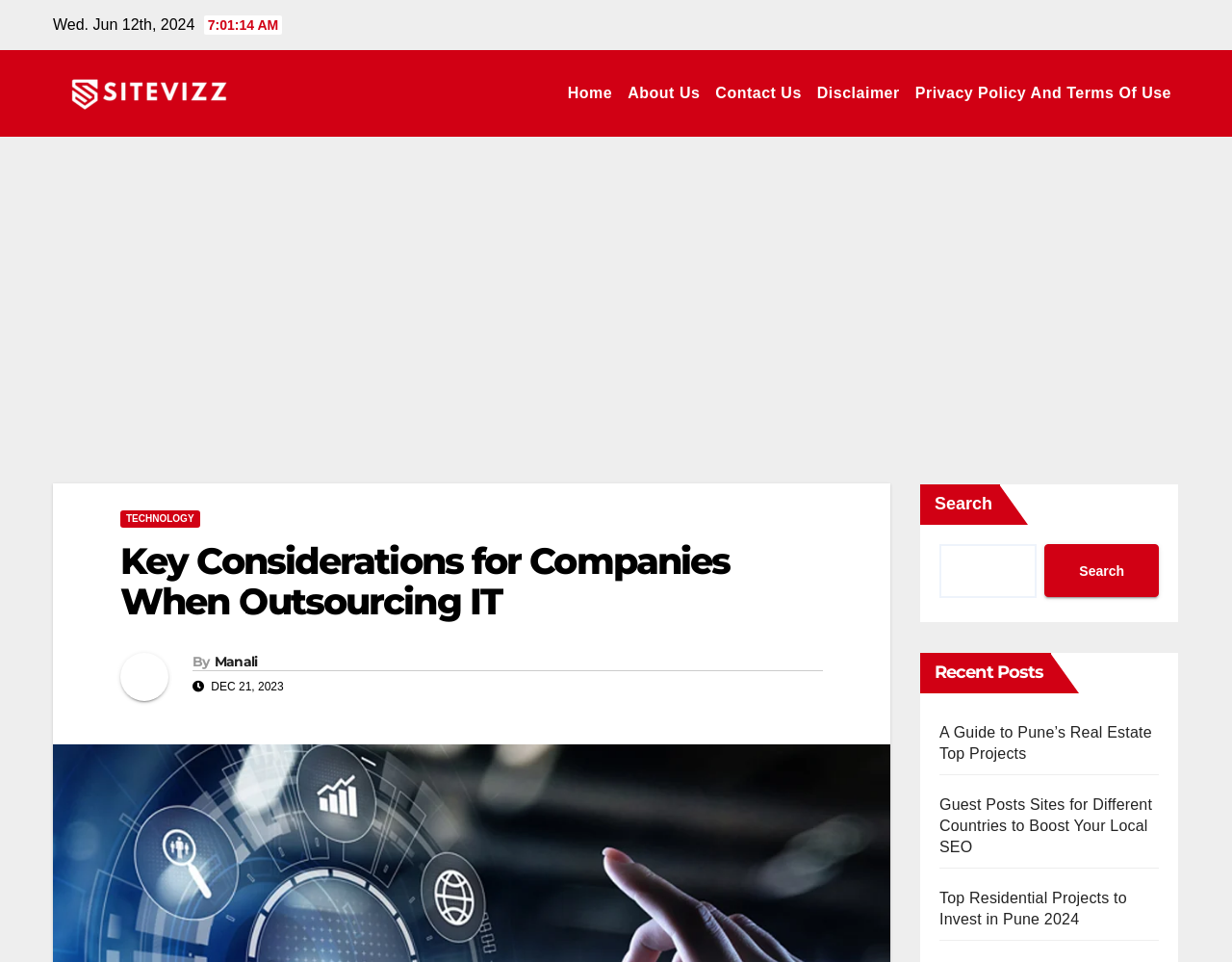Given the element description: "Search", predict the bounding box coordinates of this UI element. The coordinates must be four float numbers between 0 and 1, given as [left, top, right, bottom].

[0.848, 0.566, 0.941, 0.621]